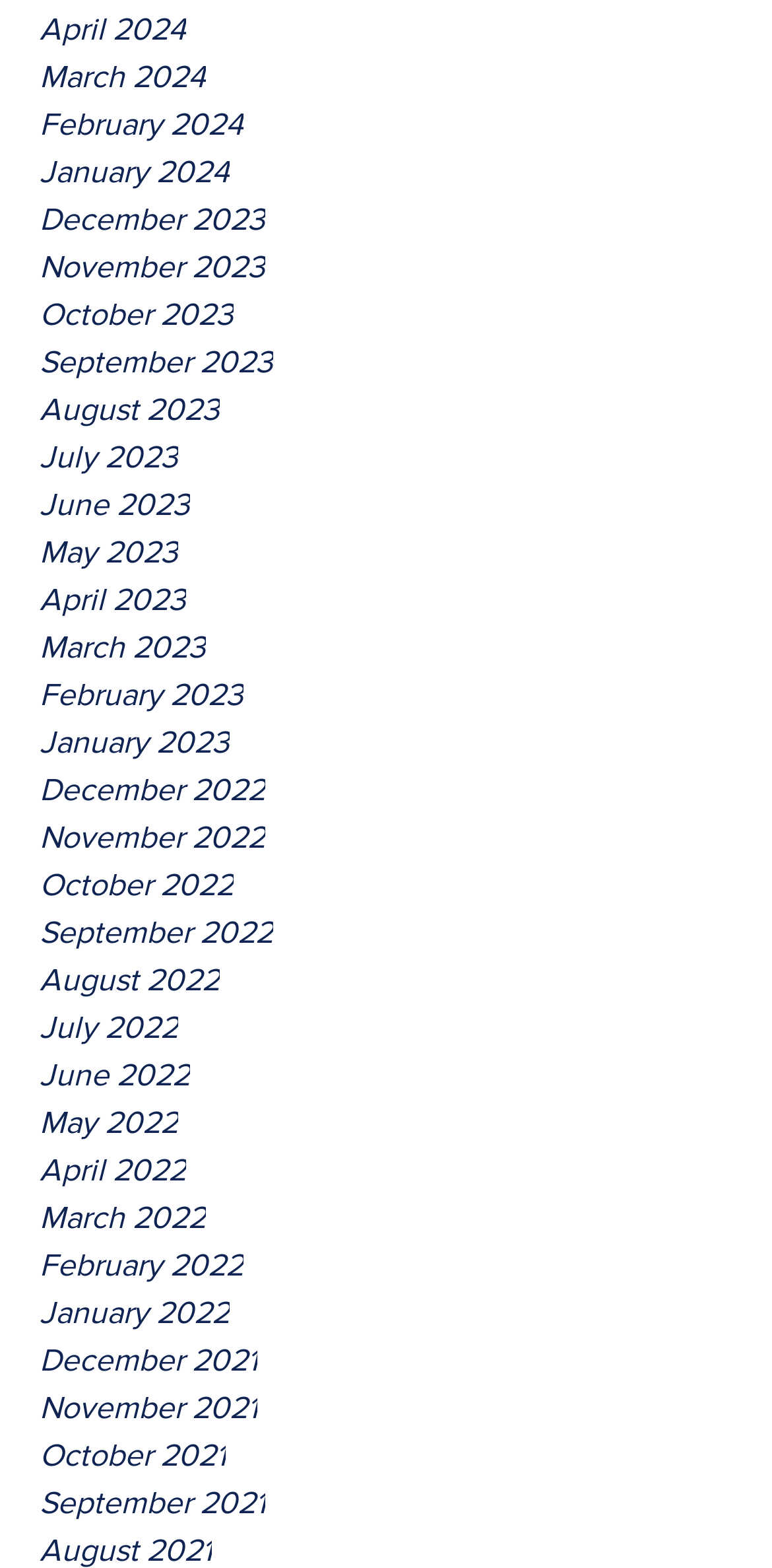Determine the bounding box coordinates of the clickable area required to perform the following instruction: "Go to March 2023". The coordinates should be represented as four float numbers between 0 and 1: [left, top, right, bottom].

[0.051, 0.397, 0.769, 0.428]